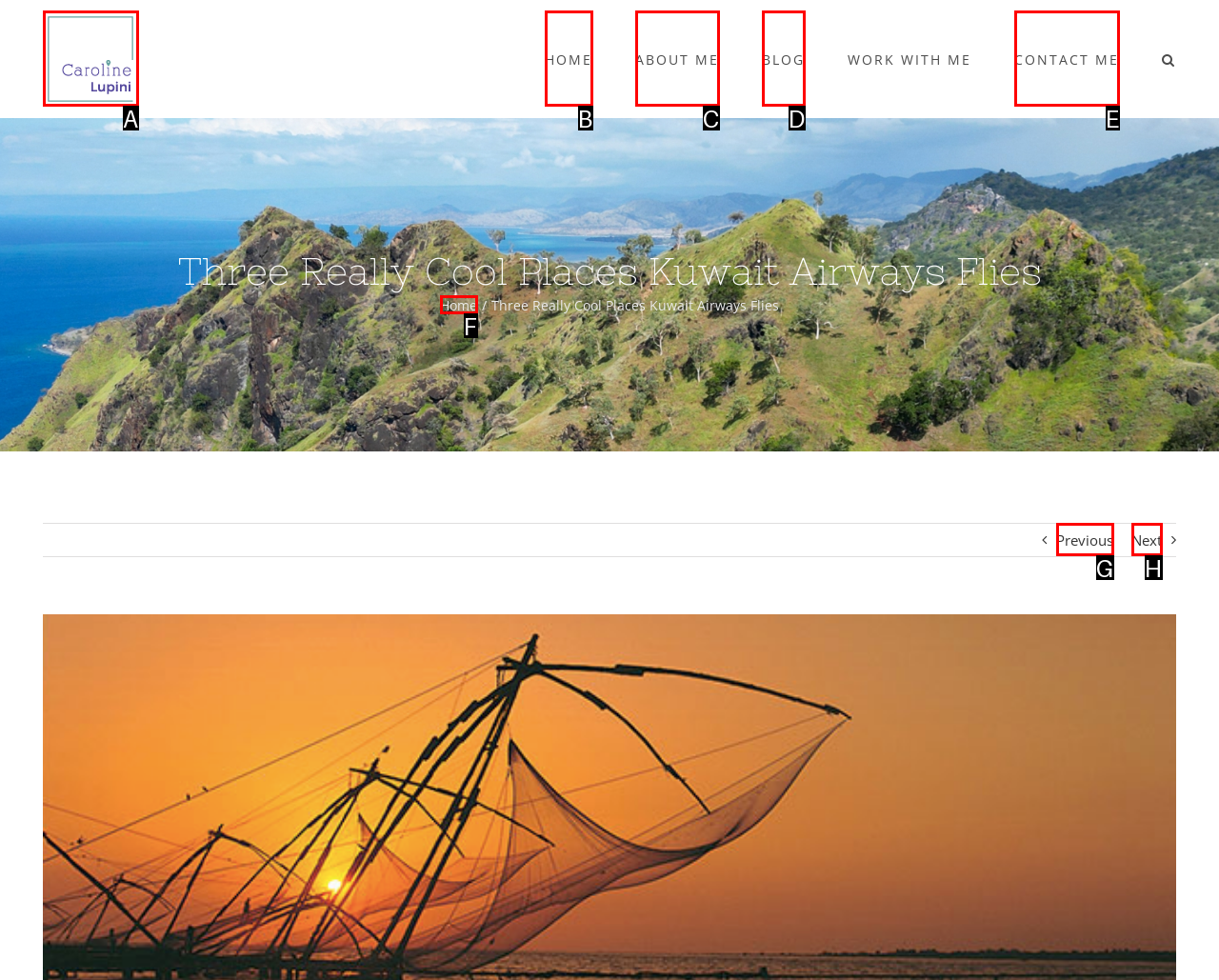Identify the UI element described as: CONTACT ME
Answer with the option's letter directly.

E